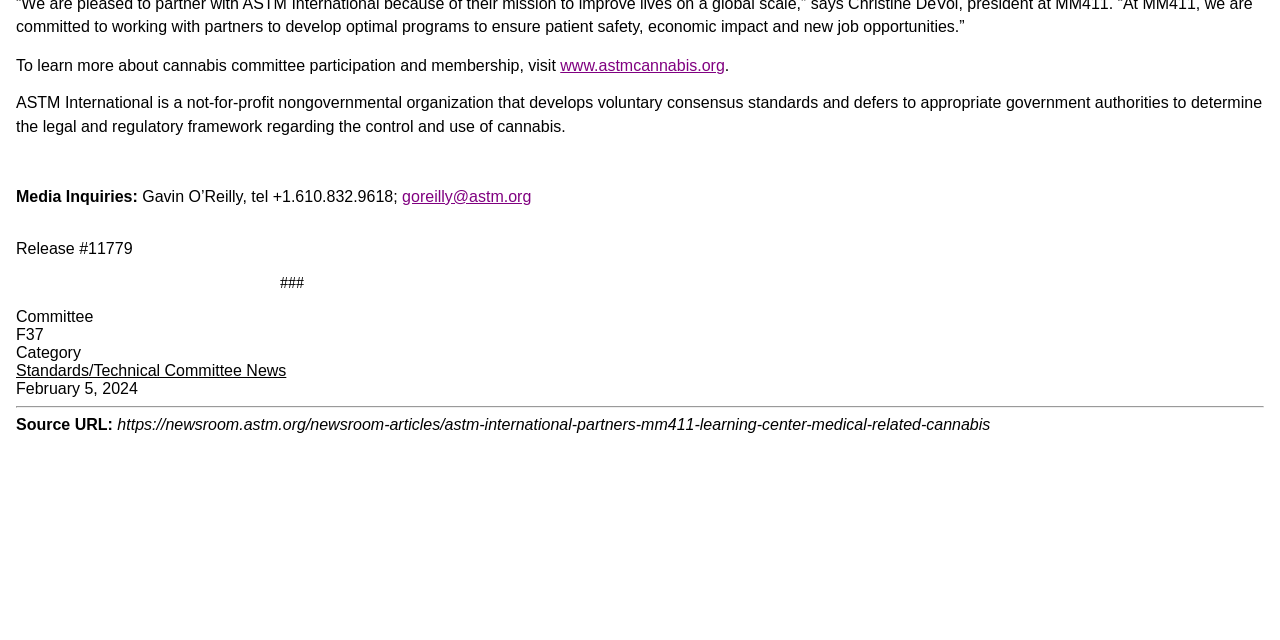Extract the bounding box coordinates of the UI element described: "www.astmcannabis.org". Provide the coordinates in the format [left, top, right, bottom] with values ranging from 0 to 1.

[0.438, 0.09, 0.566, 0.116]